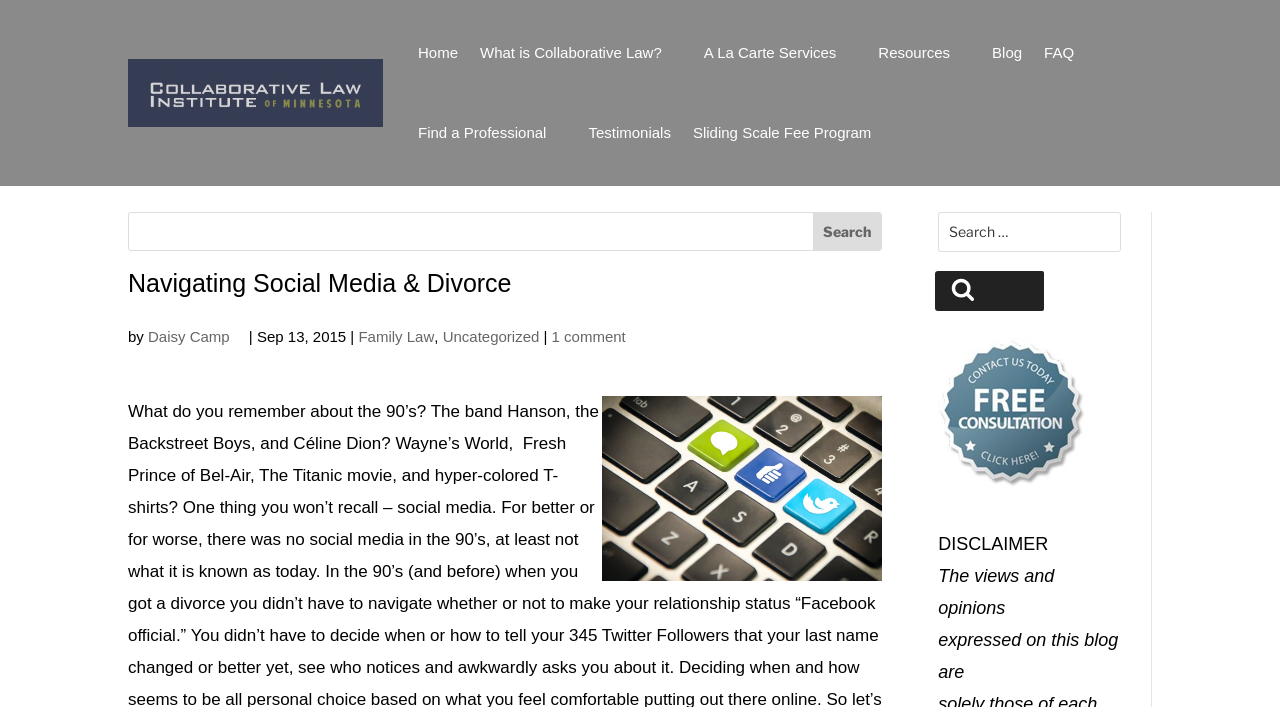Identify the bounding box for the UI element described as: "1 comment". Ensure the coordinates are four float numbers between 0 and 1, formatted as [left, top, right, bottom].

[0.431, 0.463, 0.489, 0.502]